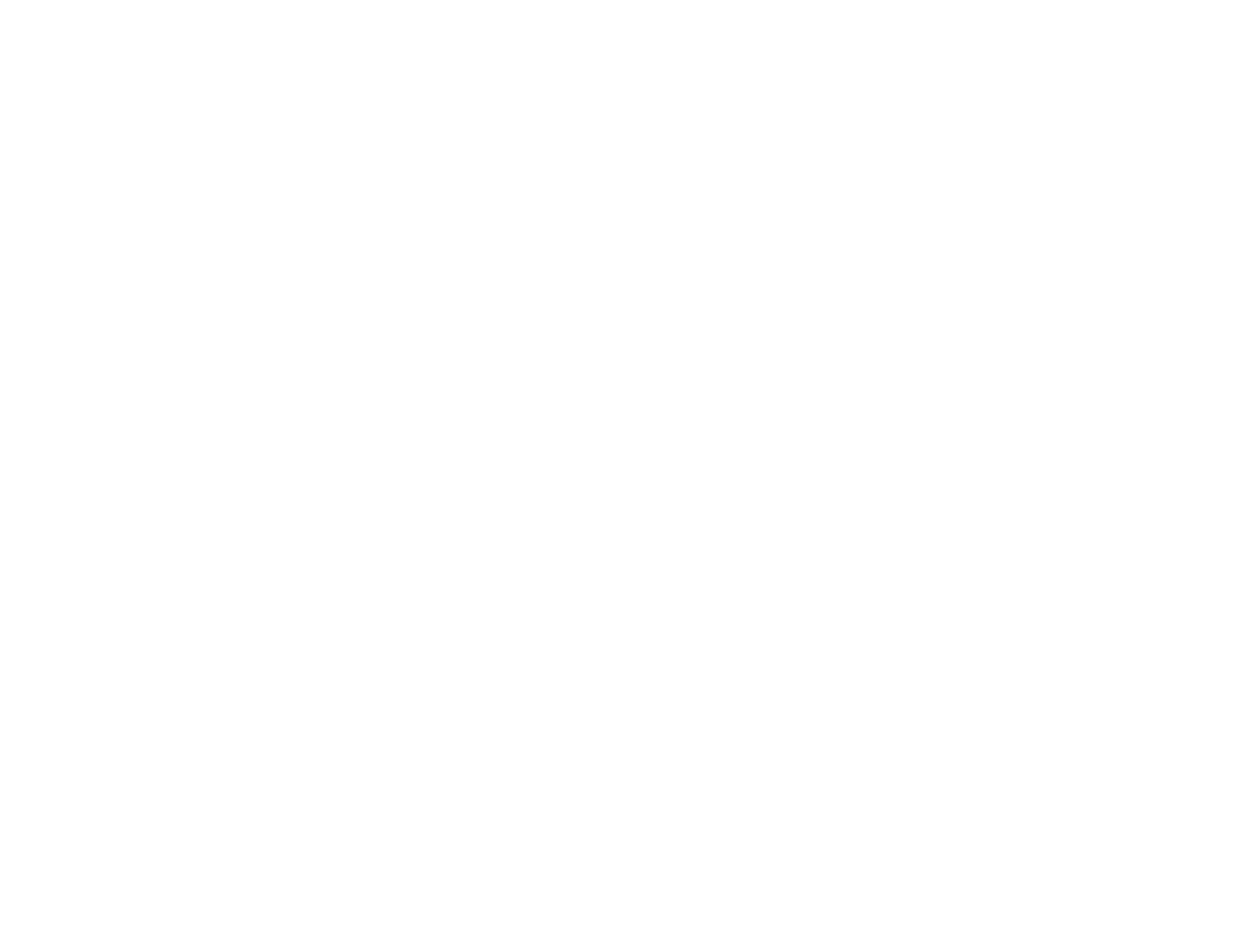Can you identify the bounding box coordinates of the clickable region needed to carry out this instruction: 'Visit the media site'? The coordinates should be four float numbers within the range of 0 to 1, stated as [left, top, right, bottom].

None